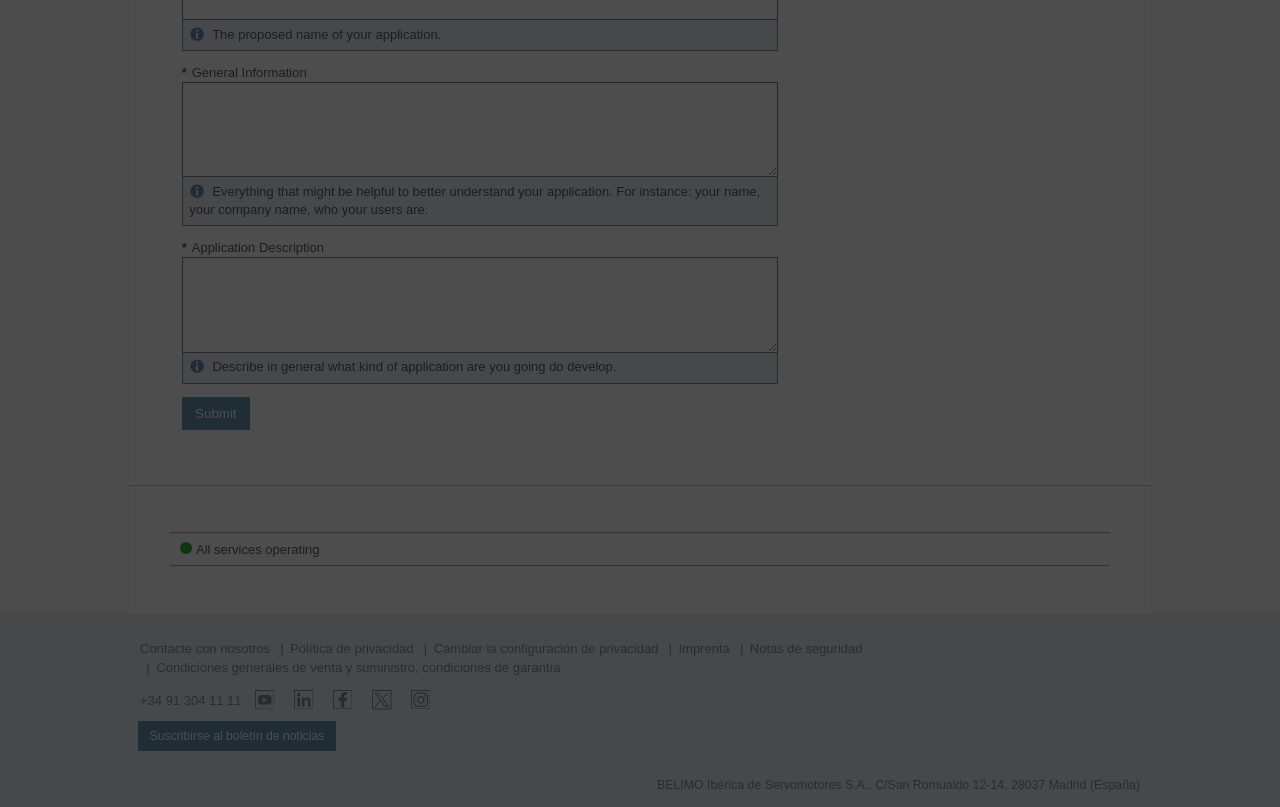What is the address of BELIMO Ibérica de Servomotores S.A.?
Refer to the image and provide a one-word or short phrase answer.

C/San Romualdo 12-14, 28037 Madrid (España)